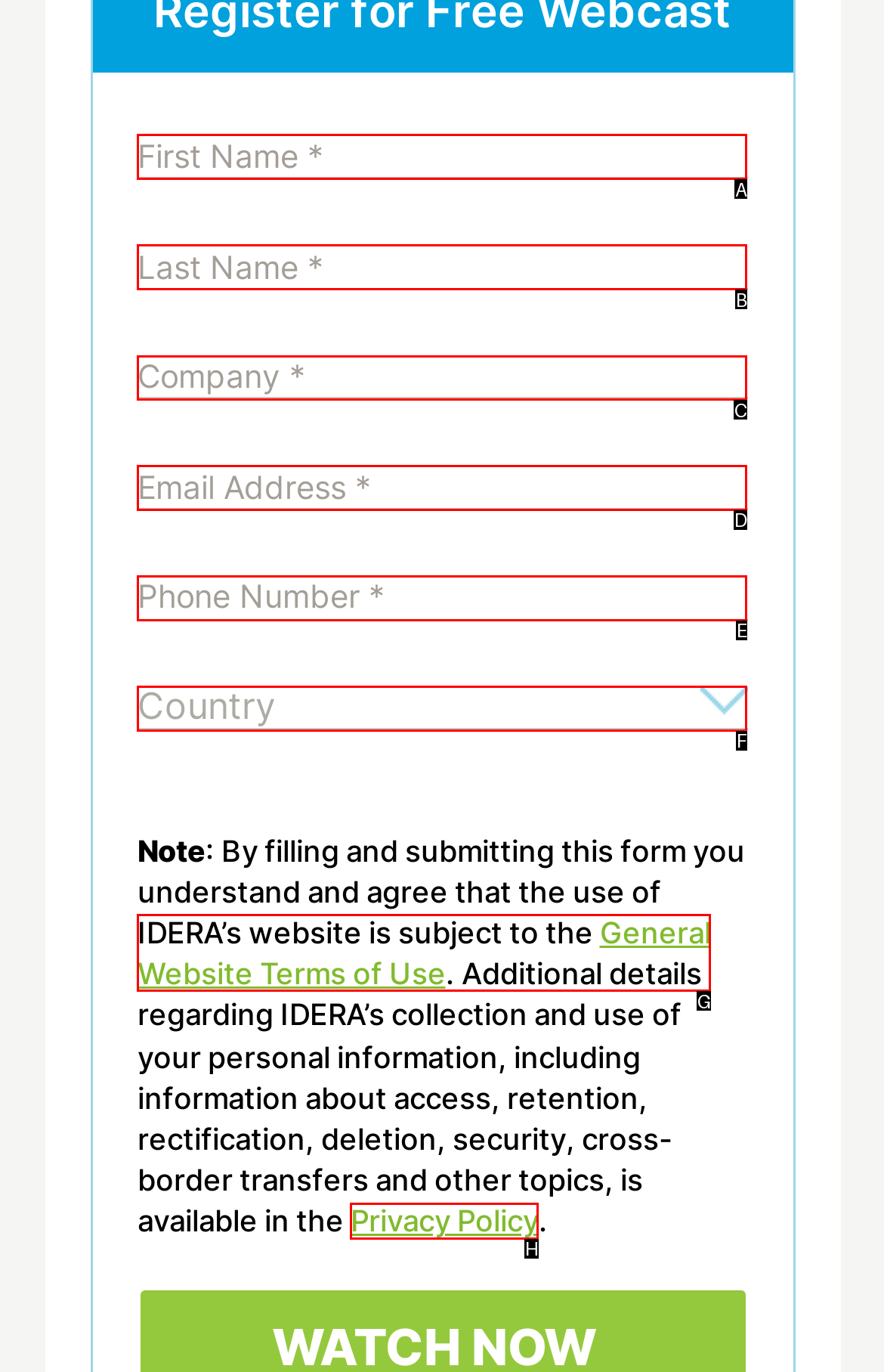Determine which HTML element to click on in order to complete the action: Enter company name.
Reply with the letter of the selected option.

C